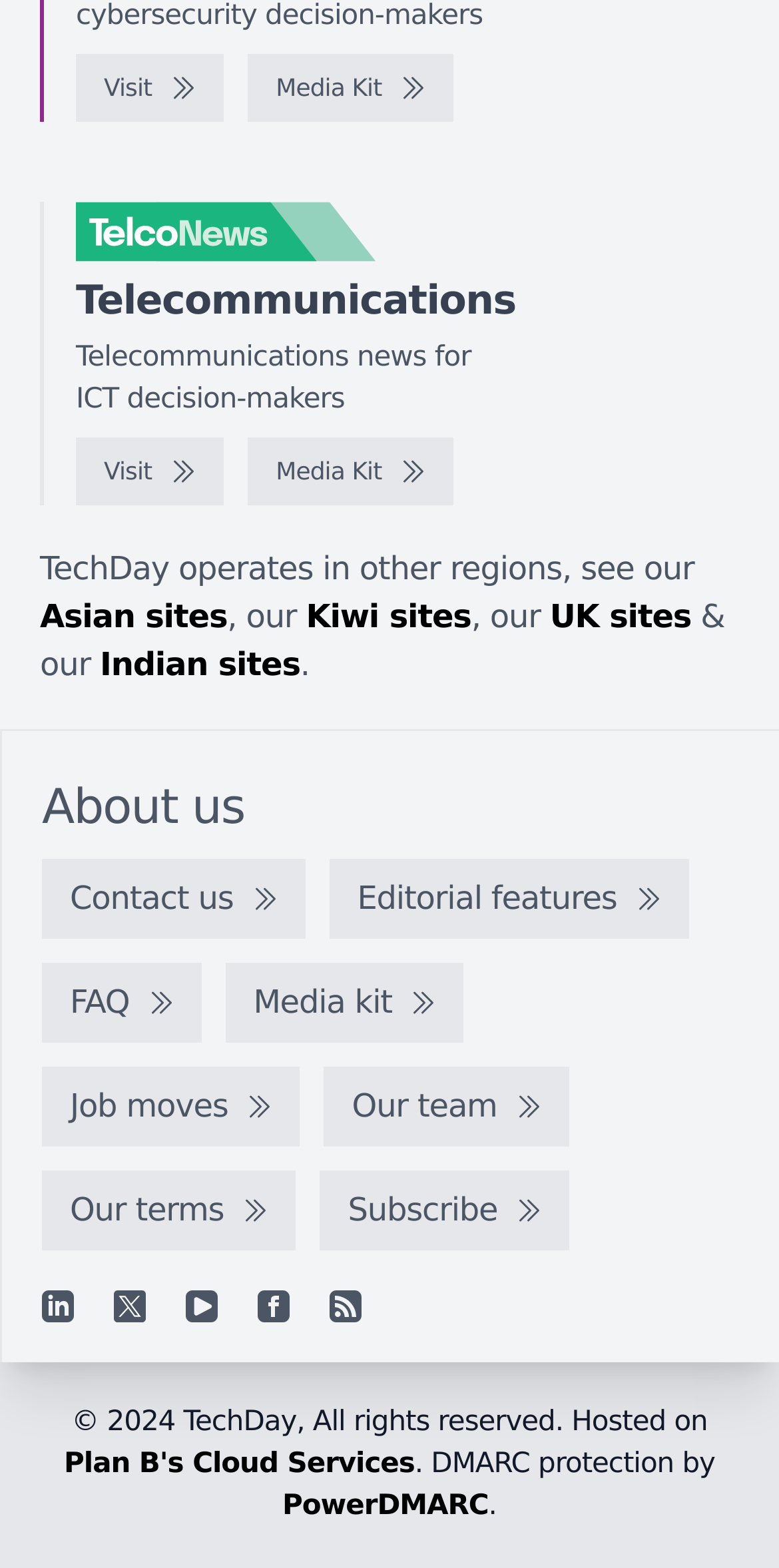Please identify the bounding box coordinates of the element I should click to complete this instruction: 'Contact us'. The coordinates should be given as four float numbers between 0 and 1, like this: [left, top, right, bottom].

[0.054, 0.547, 0.392, 0.598]